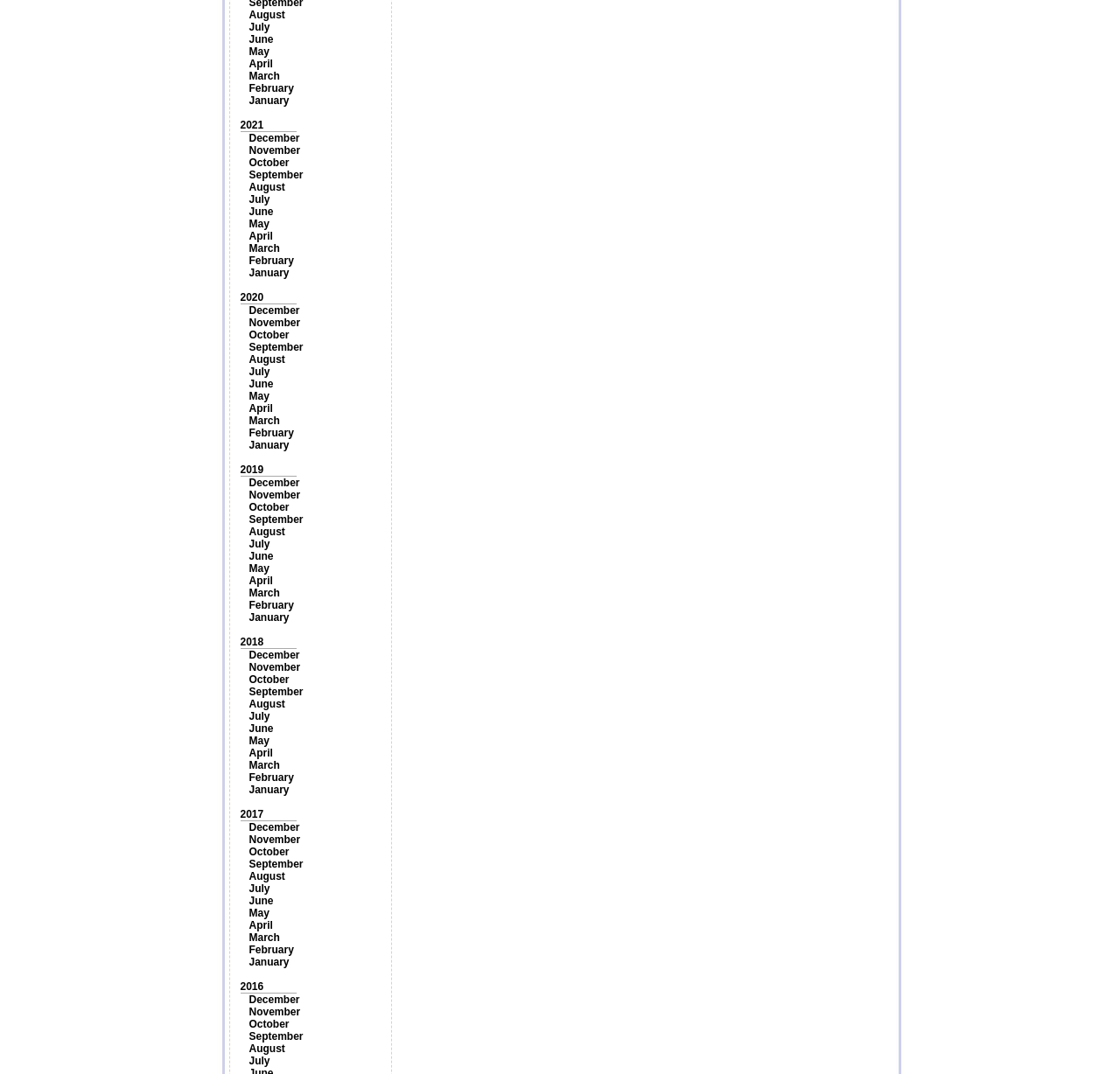Identify the bounding box of the HTML element described as: "October".

[0.222, 0.787, 0.258, 0.799]